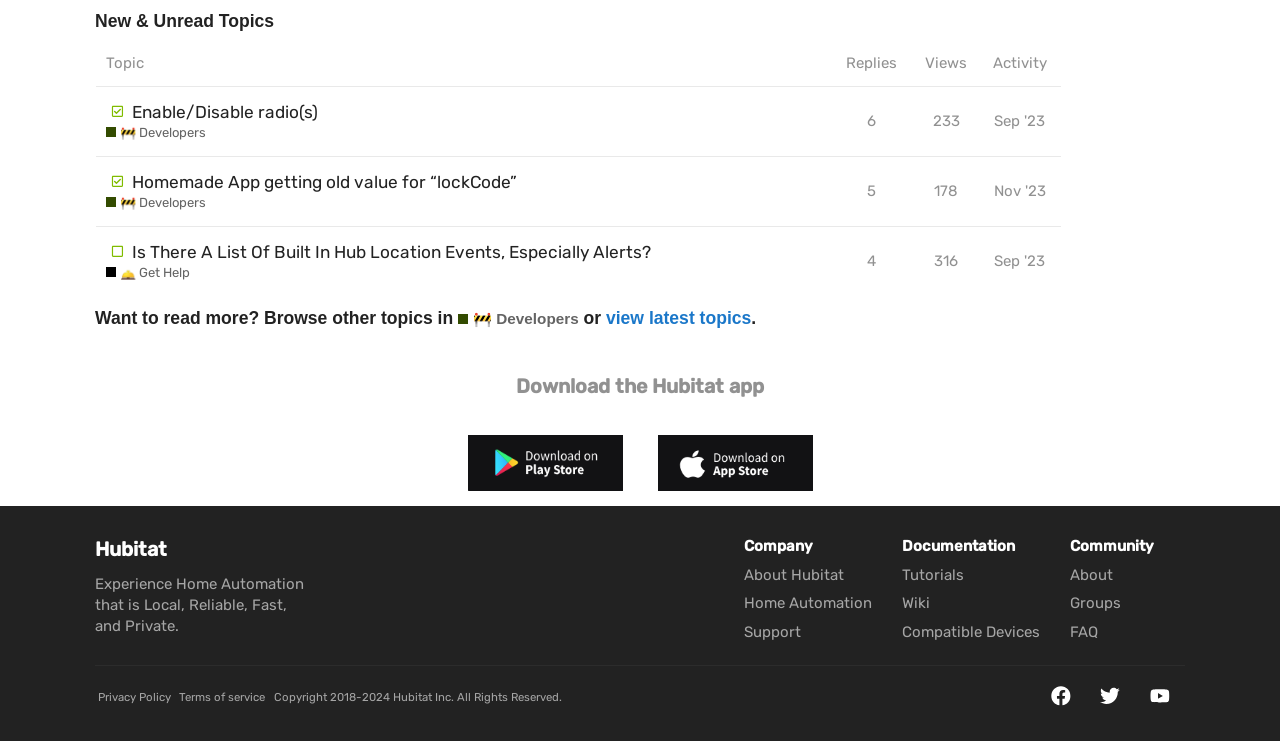Answer the question in one word or a short phrase:
How many views does the topic 'This topic has a solution Enable/Disable radio(s)' have?

233